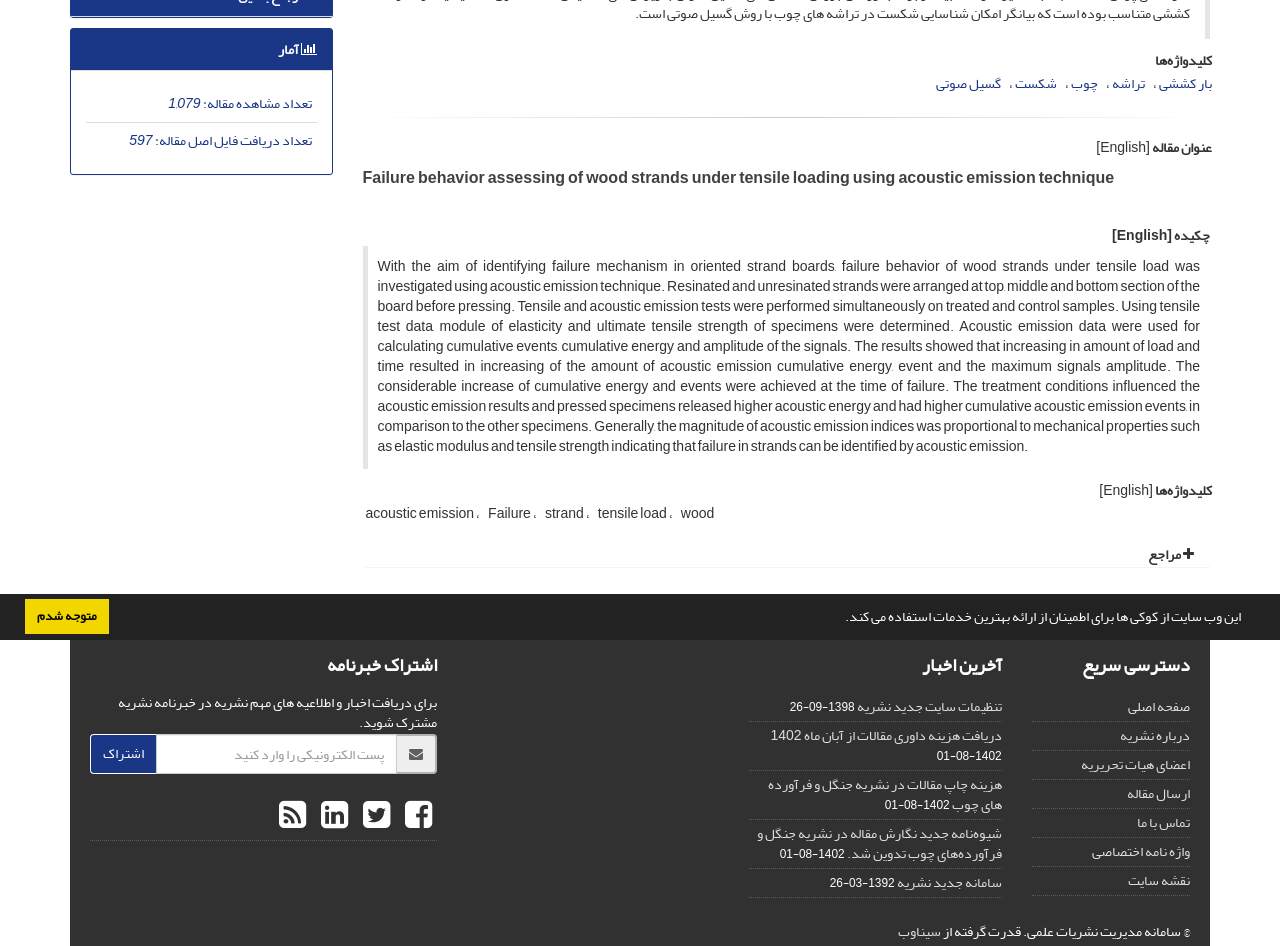Extract the bounding box coordinates for the described element: "اعضای هیات تحریریه". The coordinates should be represented as four float numbers between 0 and 1: [left, top, right, bottom].

[0.845, 0.794, 0.93, 0.822]